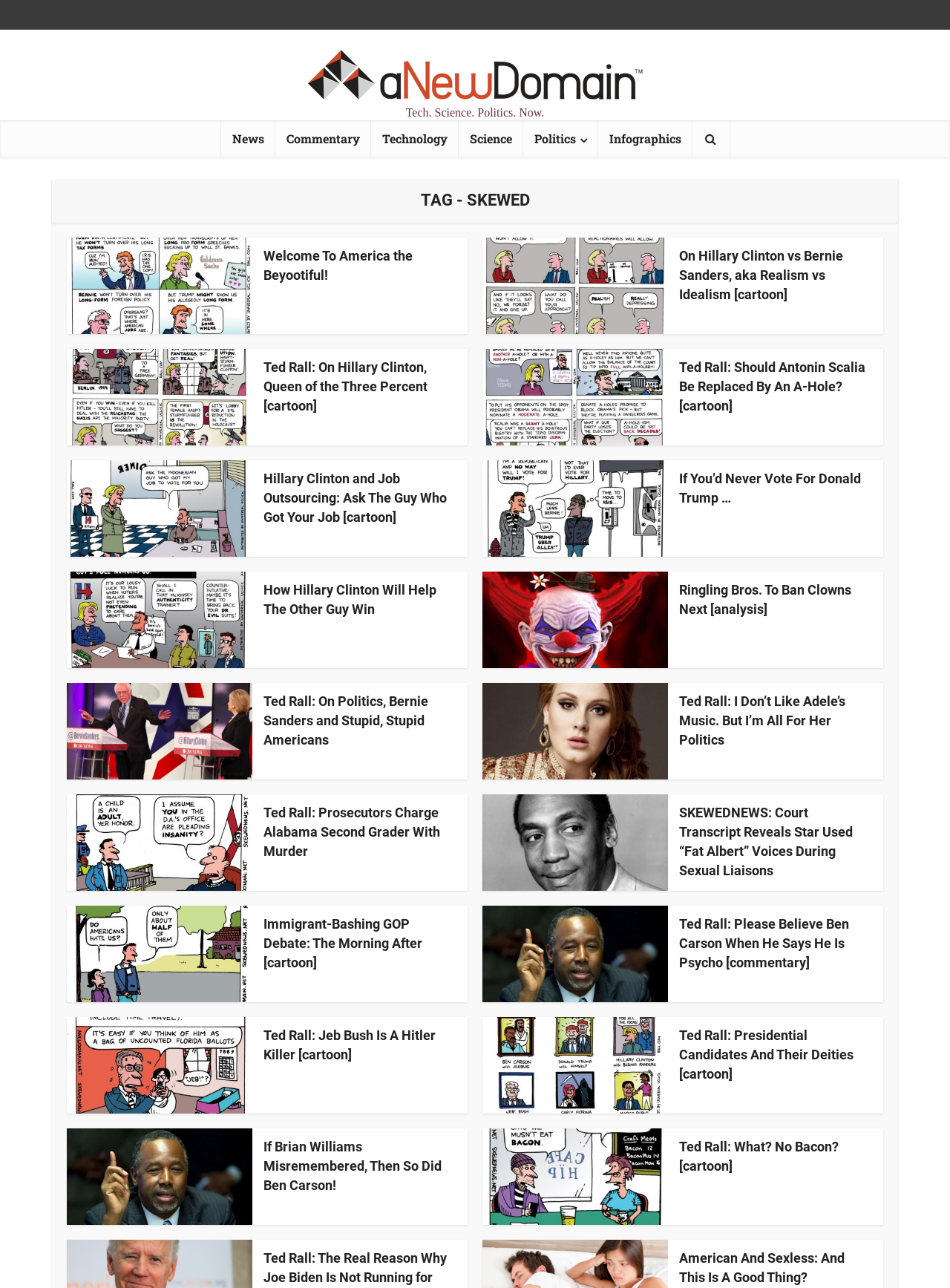Summarize the webpage with intricate details.

The webpage is titled "Skewed – aNewDomain" and features a prominent image of the website's logo at the top, accompanied by a link to the website. Below the logo, there is a horizontal navigation menu with links to various categories, including "News", "Commentary", "Technology", "Science", "Politics", and "Infographics".

The main content of the webpage is divided into multiple sections, each featuring a cartoon or image accompanied by a heading and a link to a related article. There are 12 sections in total, each with a unique image and heading. The headings are often humorous and satirical, and the images are cartoons or illustrations that appear to be commentary on current events or politics.

The sections are arranged in a grid-like pattern, with two columns and six rows. Each section takes up a significant amount of space on the webpage, and the images are large and prominent. The headings and links are placed below each image, and are formatted in a clear and easy-to-read style.

At the top of the webpage, there is a heading that reads "TAG - SKEWED", which appears to be a title or tagline for the website. The overall design of the webpage is clean and easy to navigate, with a focus on showcasing the cartoons and articles in a visually appealing way.